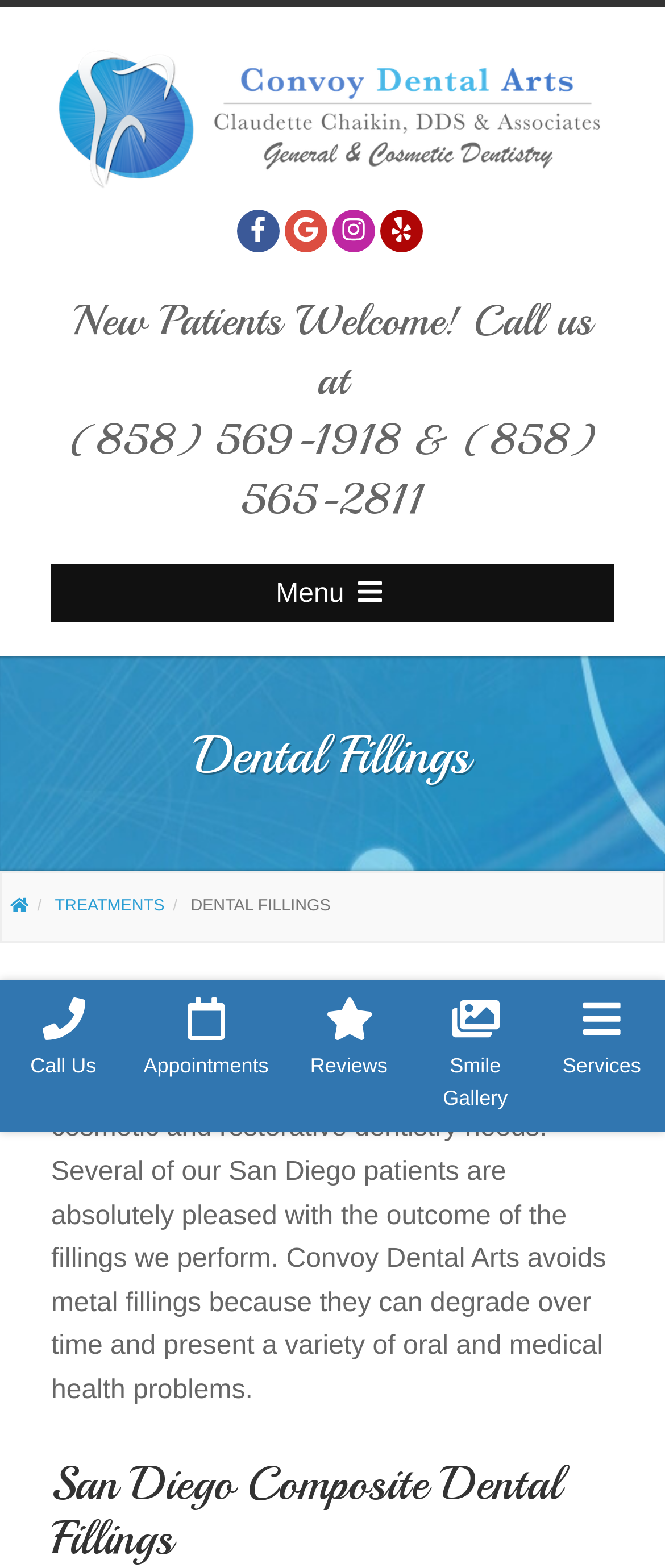What is the name of the dentist mentioned on the page?
Using the information presented in the image, please offer a detailed response to the question.

I found the name of the dentist by reading the static text element that describes the dental fillings treatment, which mentions Dr. Chaikin's ability to satisfy both cosmetic and restorative dentistry needs.